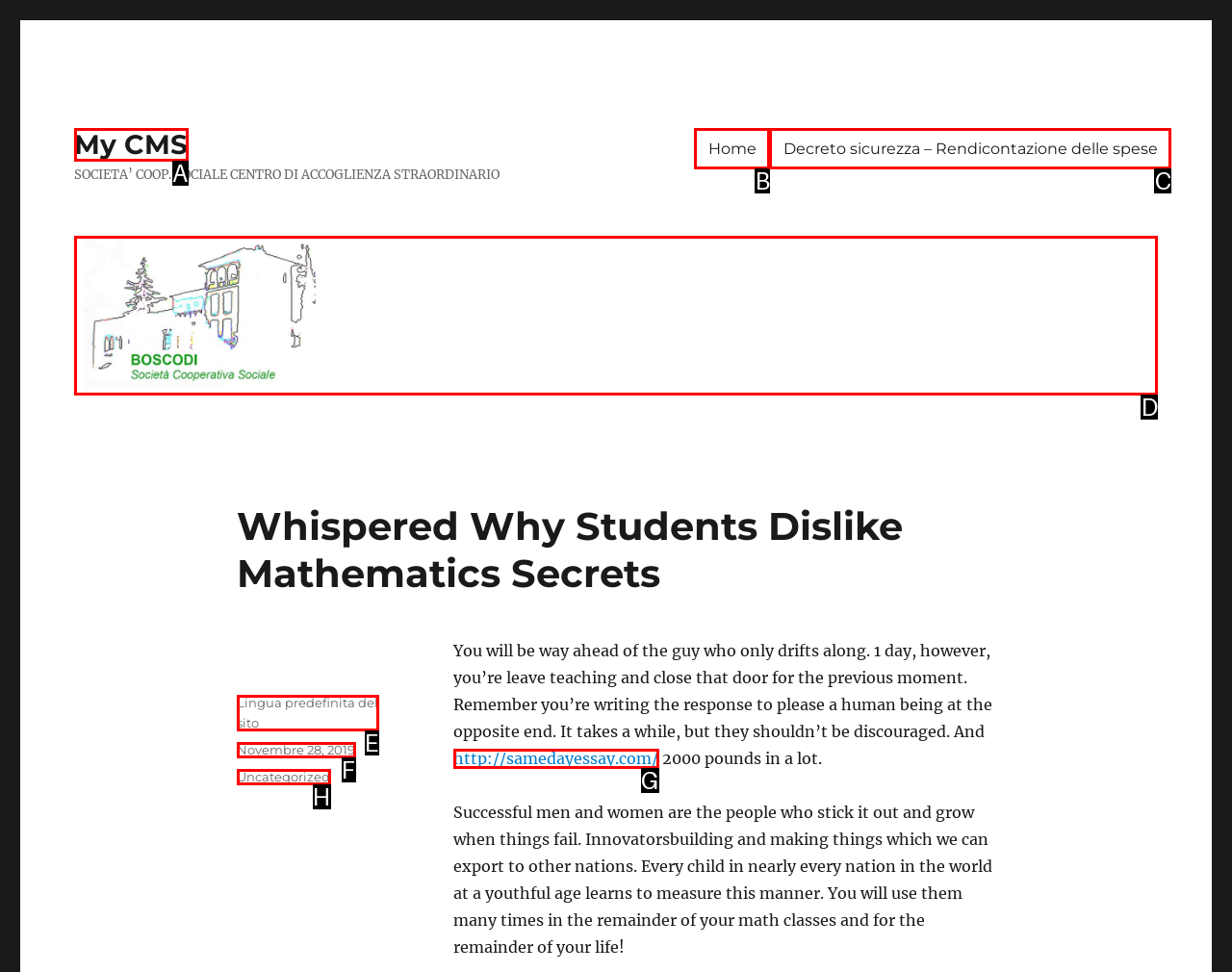Determine which option fits the following description: Lingua predefinita del sito
Answer with the corresponding option's letter directly.

E